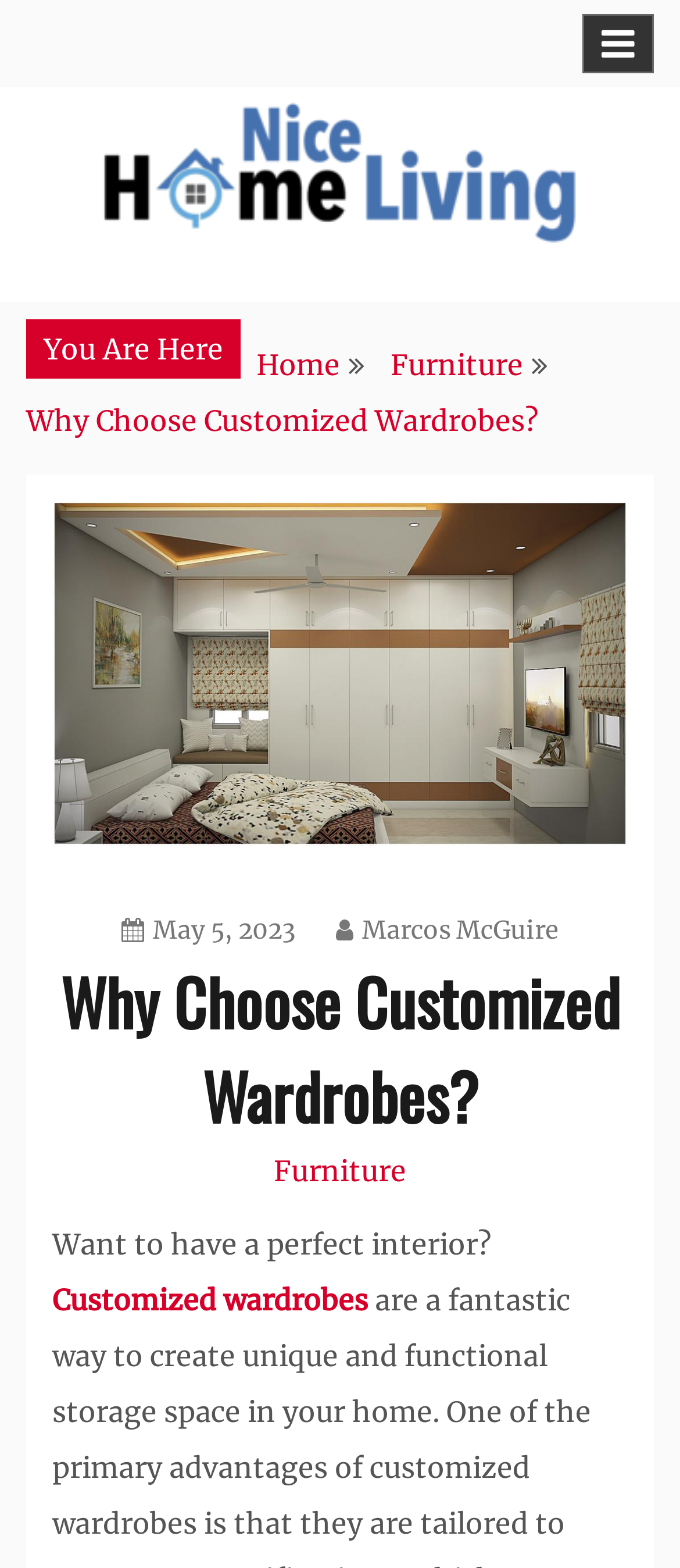Determine the bounding box for the described UI element: "Nice Home Living".

[0.038, 0.179, 0.549, 0.231]